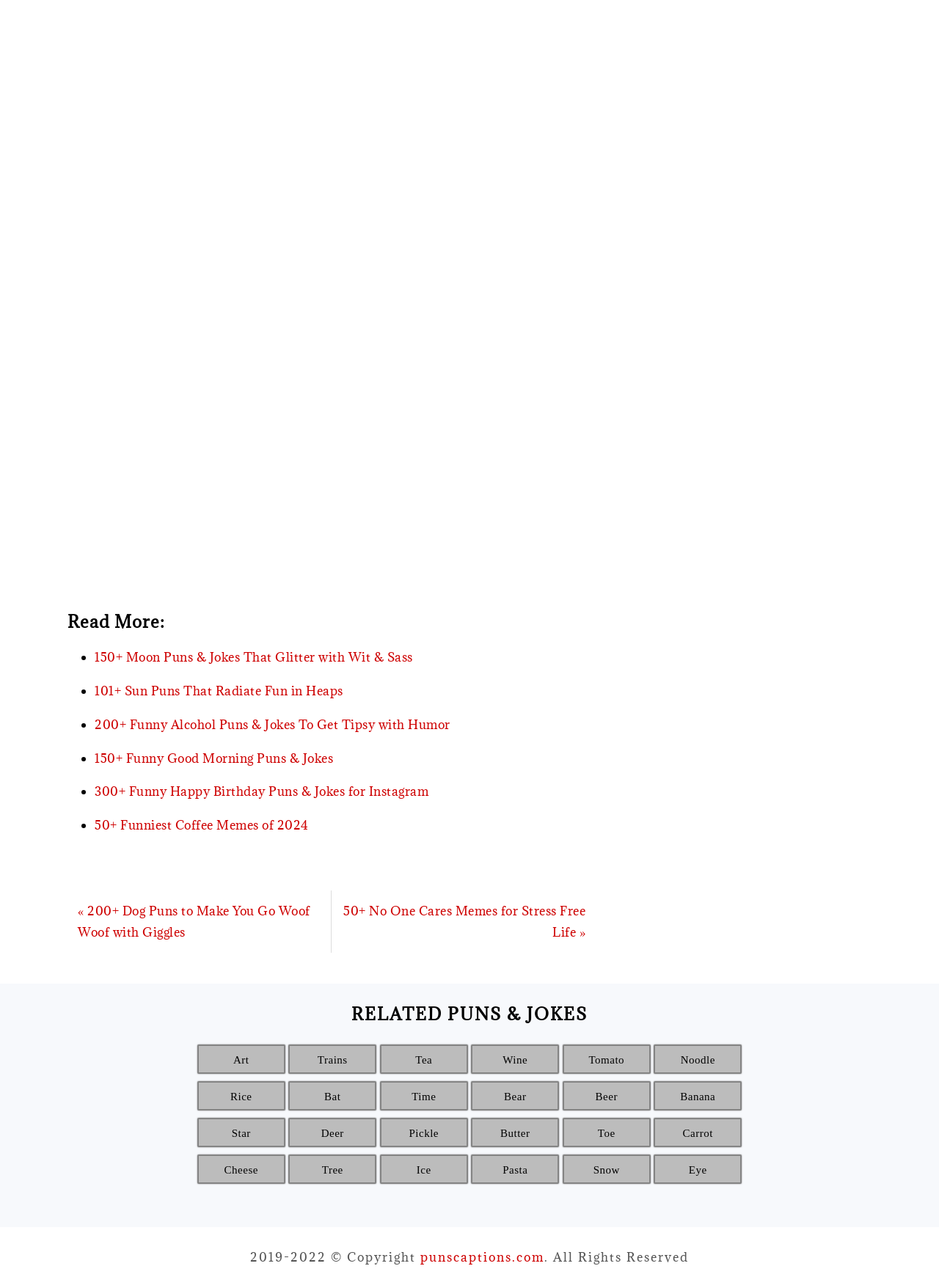Answer this question in one word or a short phrase: What is the title of the first link?

150+ Moon Puns & Jokes